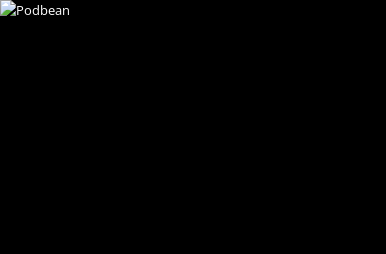Who can use Podbean?
Use the image to answer the question with a single word or phrase.

Seasoned and aspiring podcasters